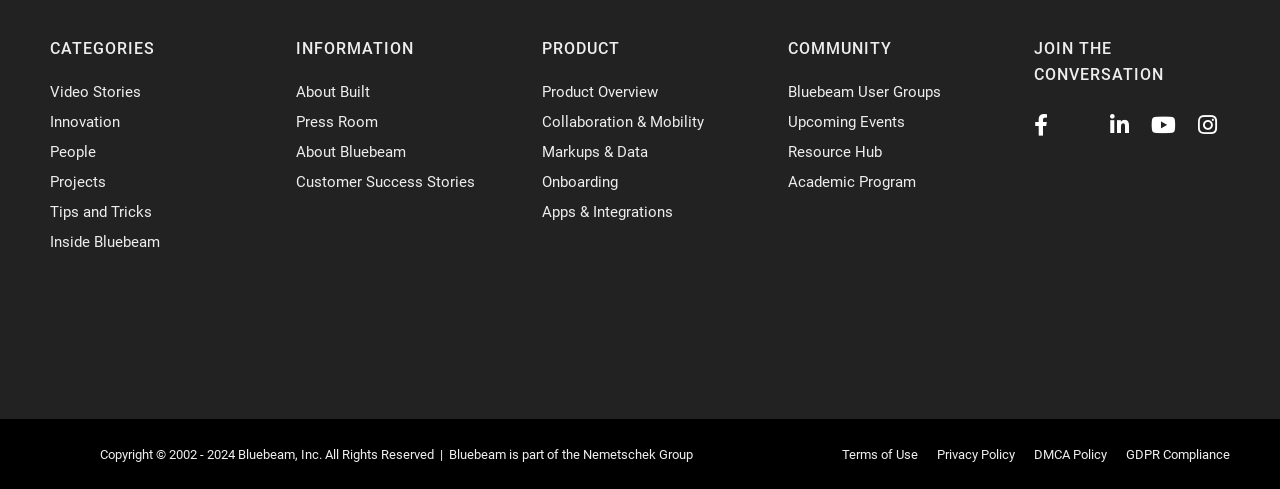Locate the bounding box coordinates of the element that needs to be clicked to carry out the instruction: "Sign in". The coordinates should be given as four float numbers ranging from 0 to 1, i.e., [left, top, right, bottom].

None